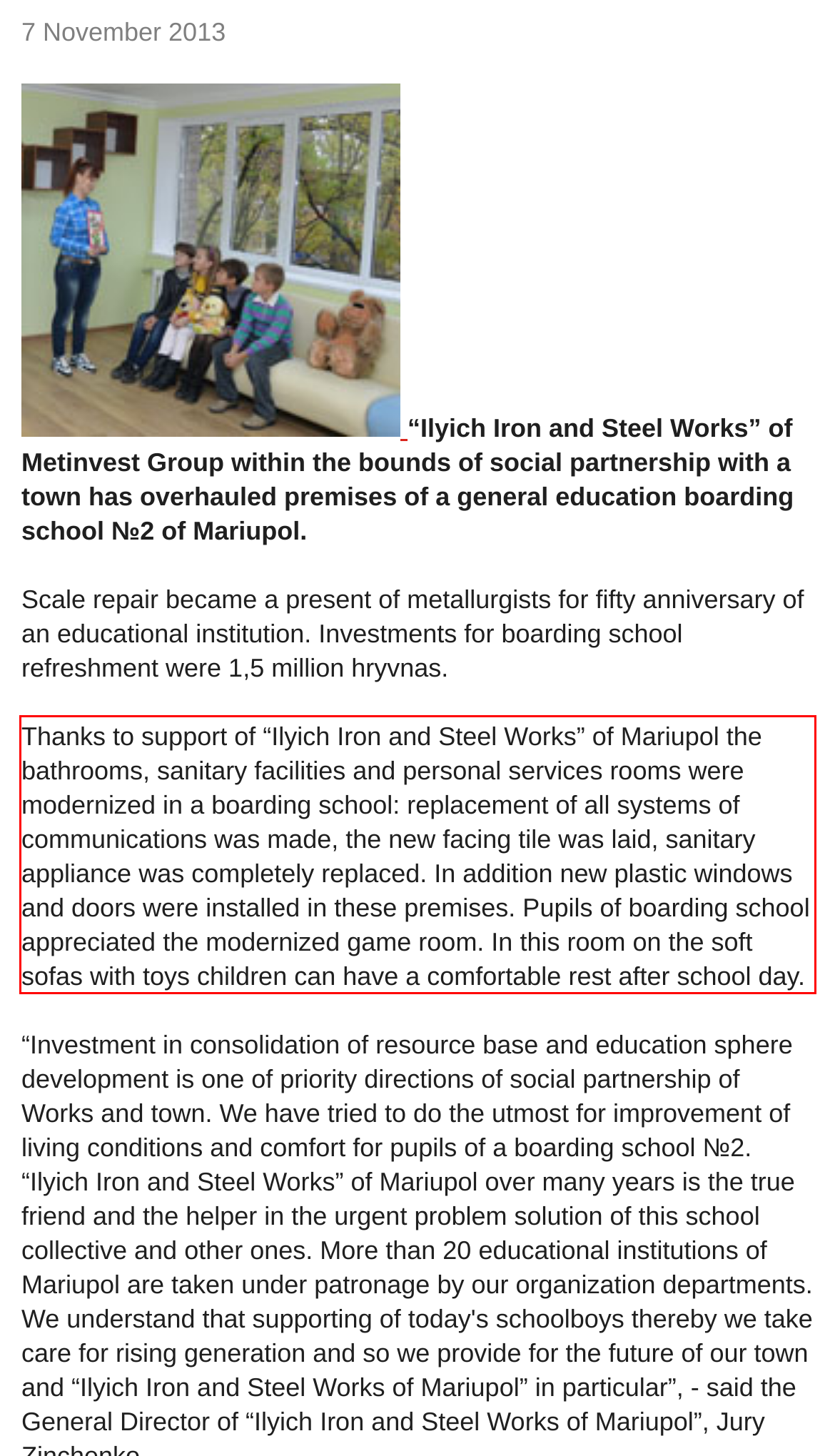Identify and extract the text within the red rectangle in the screenshot of the webpage.

Thanks to support of “Ilyich Iron and Steel Works” of Mariupol the bathrooms, sanitary facilities and personal services rooms were modernized in a boarding school: replacement of all systems of communications was made, the new facing tile was laid, sanitary appliance was completely replaced. In addition new plastic windows and doors were installed in these premises. Pupils of boarding school appreciated the modernized game room. In this room on the soft sofas with toys children can have a comfortable rest after school day.